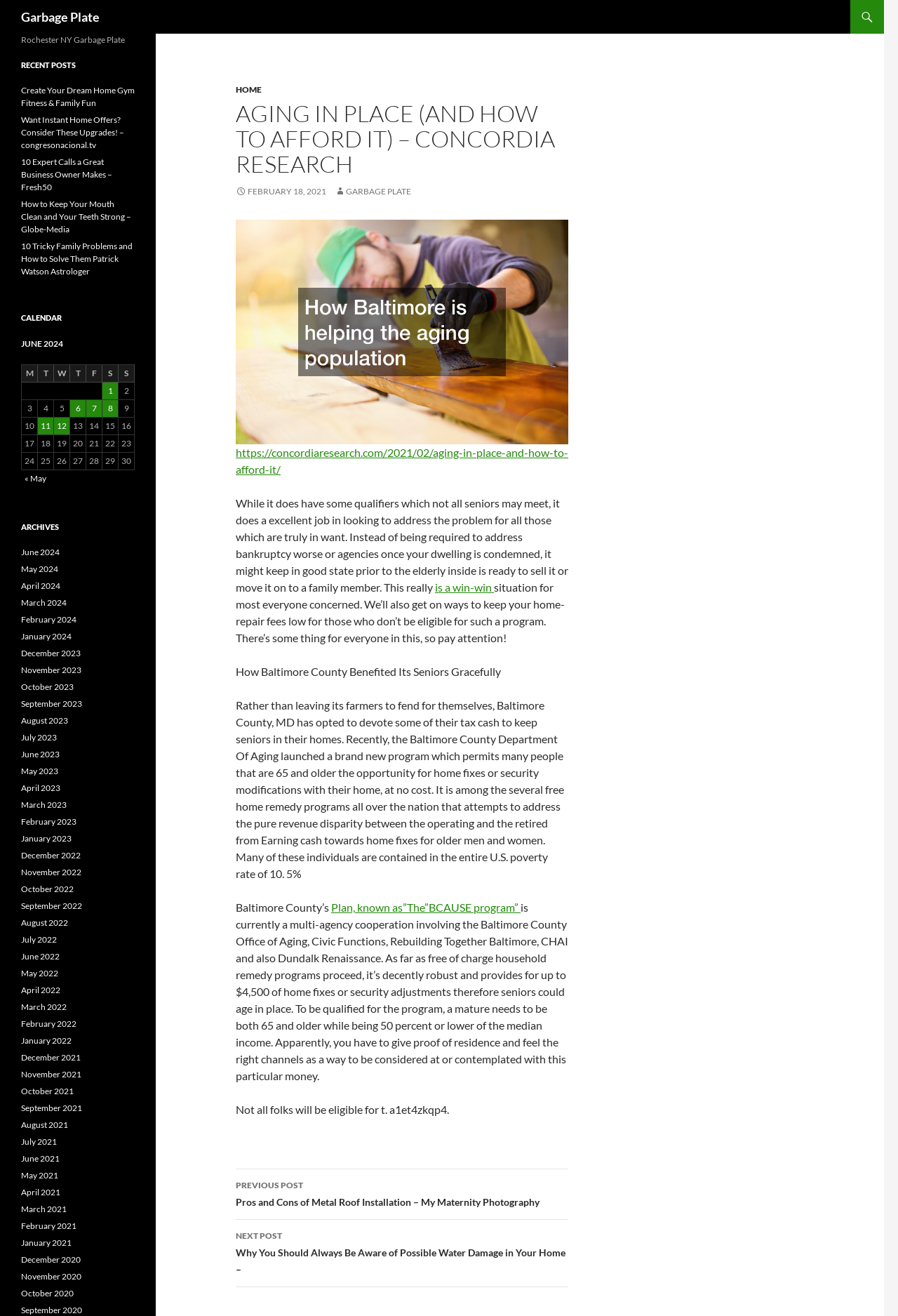Using the element description September 2021, predict the bounding box coordinates for the UI element. Provide the coordinates in (top-left x, top-left y, bottom-right x, bottom-right y) format with values ranging from 0 to 1.

[0.023, 0.838, 0.091, 0.846]